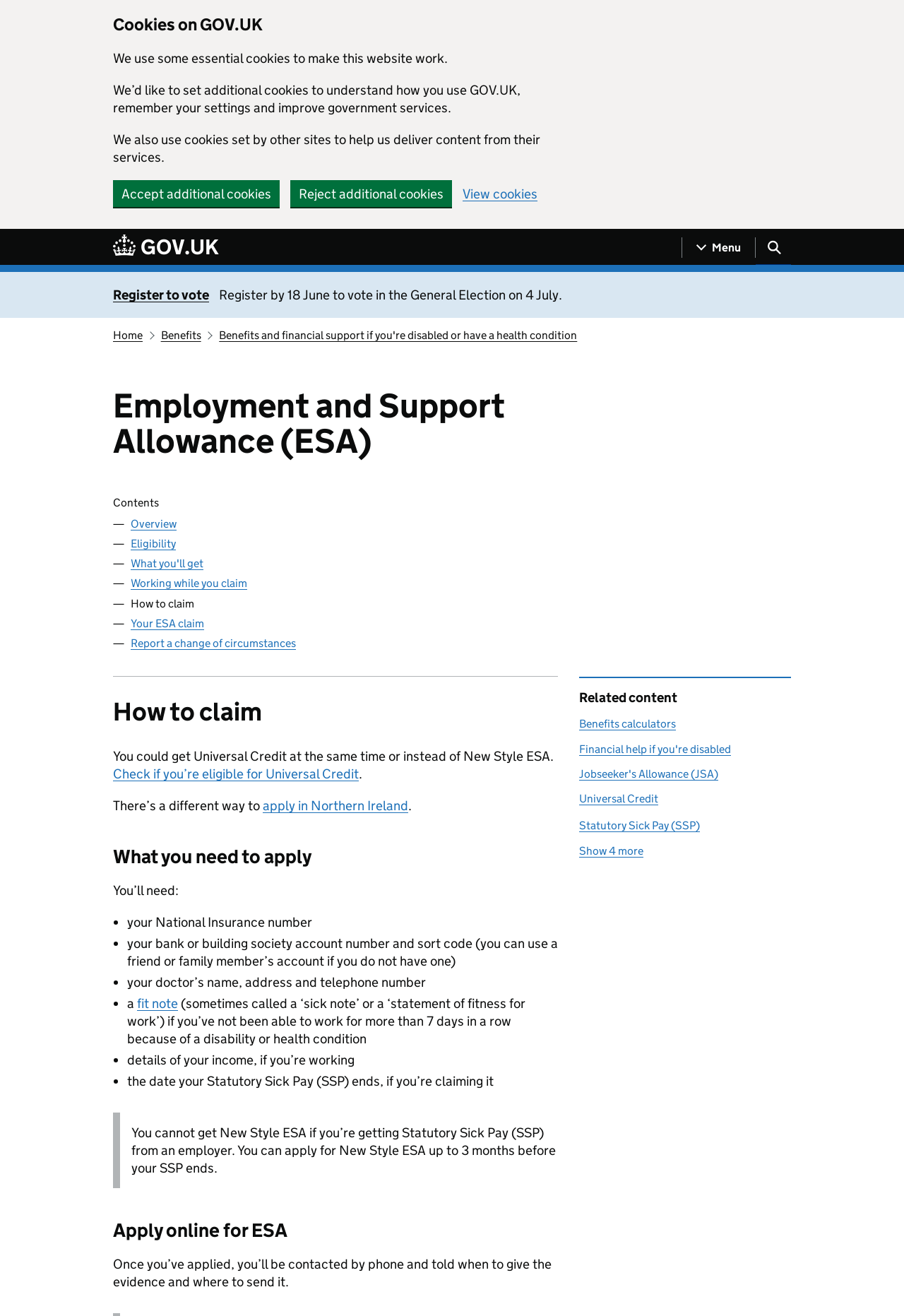How do you apply for ESA?
Please answer the question with a single word or phrase, referencing the image.

Apply online